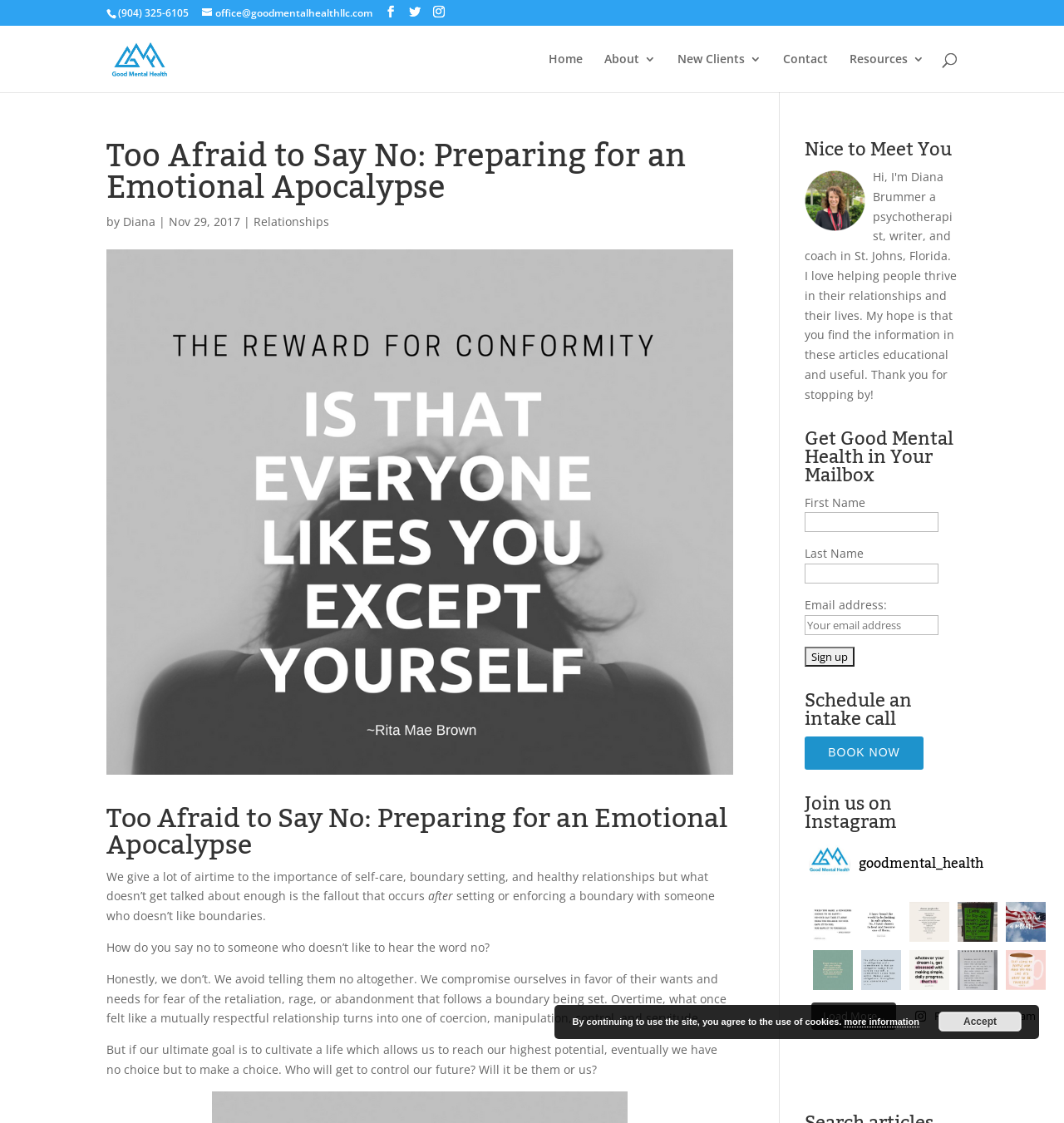Respond to the question below with a concise word or phrase:
What social media platform is being promoted on the right side of the webpage?

Instagram